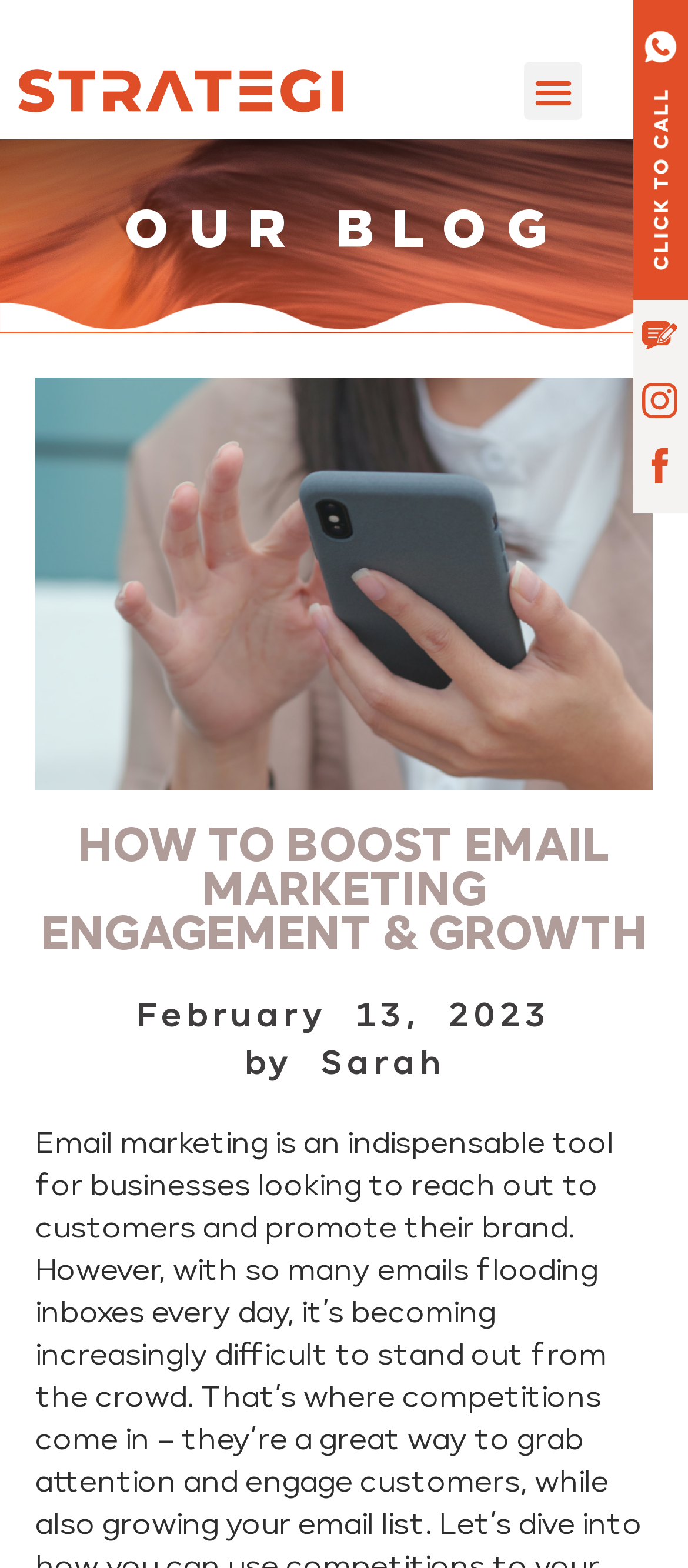What is the topic of the blog post?
Analyze the image and deliver a detailed answer to the question.

The topic of the blog post is 'HOW TO BOOST EMAIL MARKETING ENGAGEMENT & GROWTH', which is indicated by the heading element with bounding box coordinates [0.051, 0.526, 0.949, 0.61].